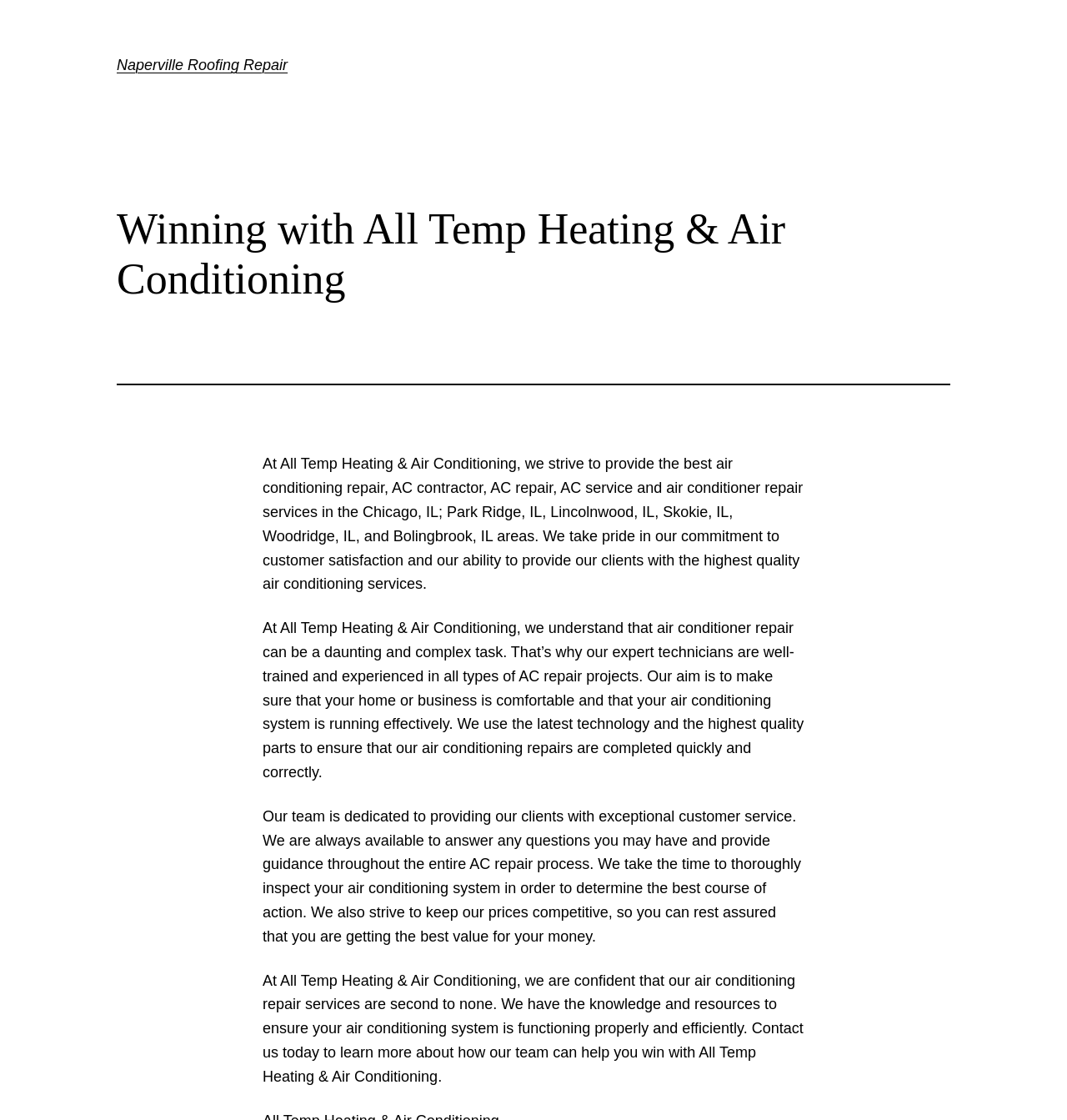What areas does All Temp Heating & Air Conditioning serve? Analyze the screenshot and reply with just one word or a short phrase.

Chicago, IL, and surrounding areas